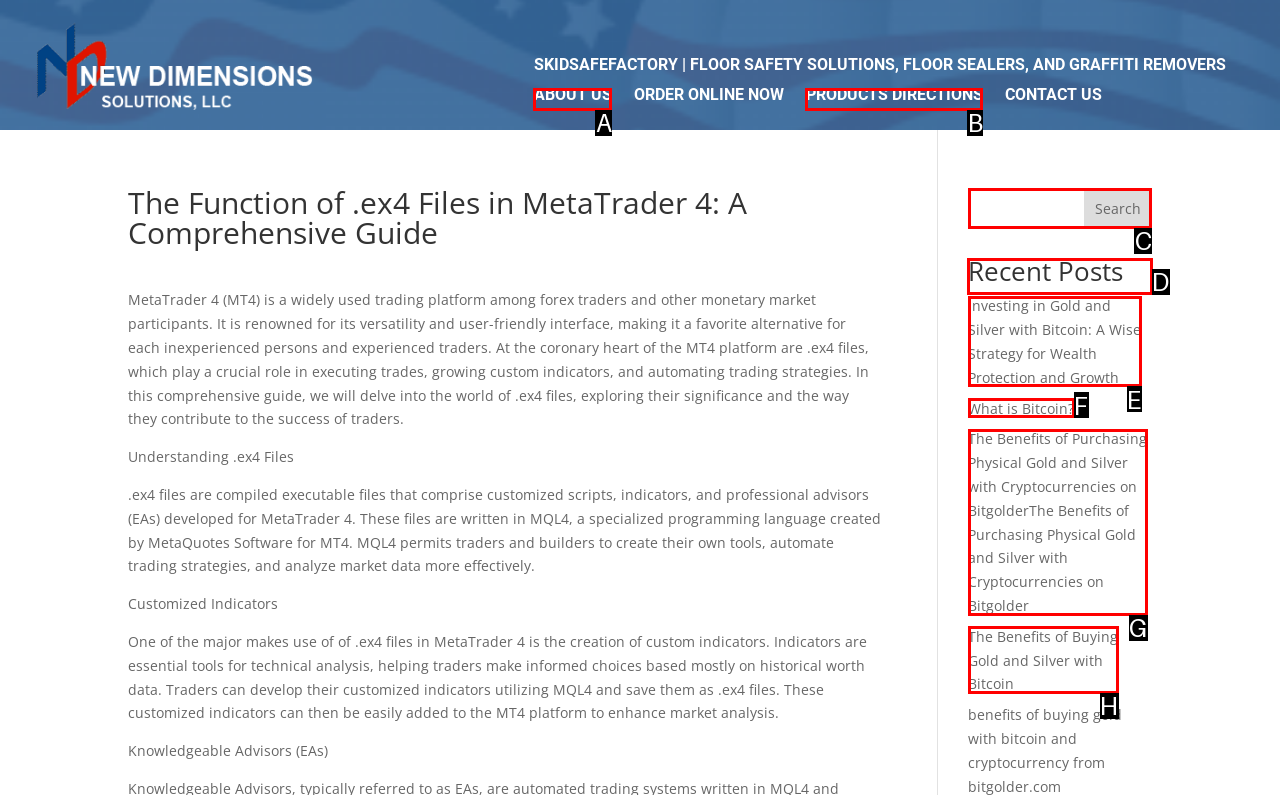Choose the HTML element you need to click to achieve the following task: Send an email to info@browniepoints.com.au
Respond with the letter of the selected option from the given choices directly.

None